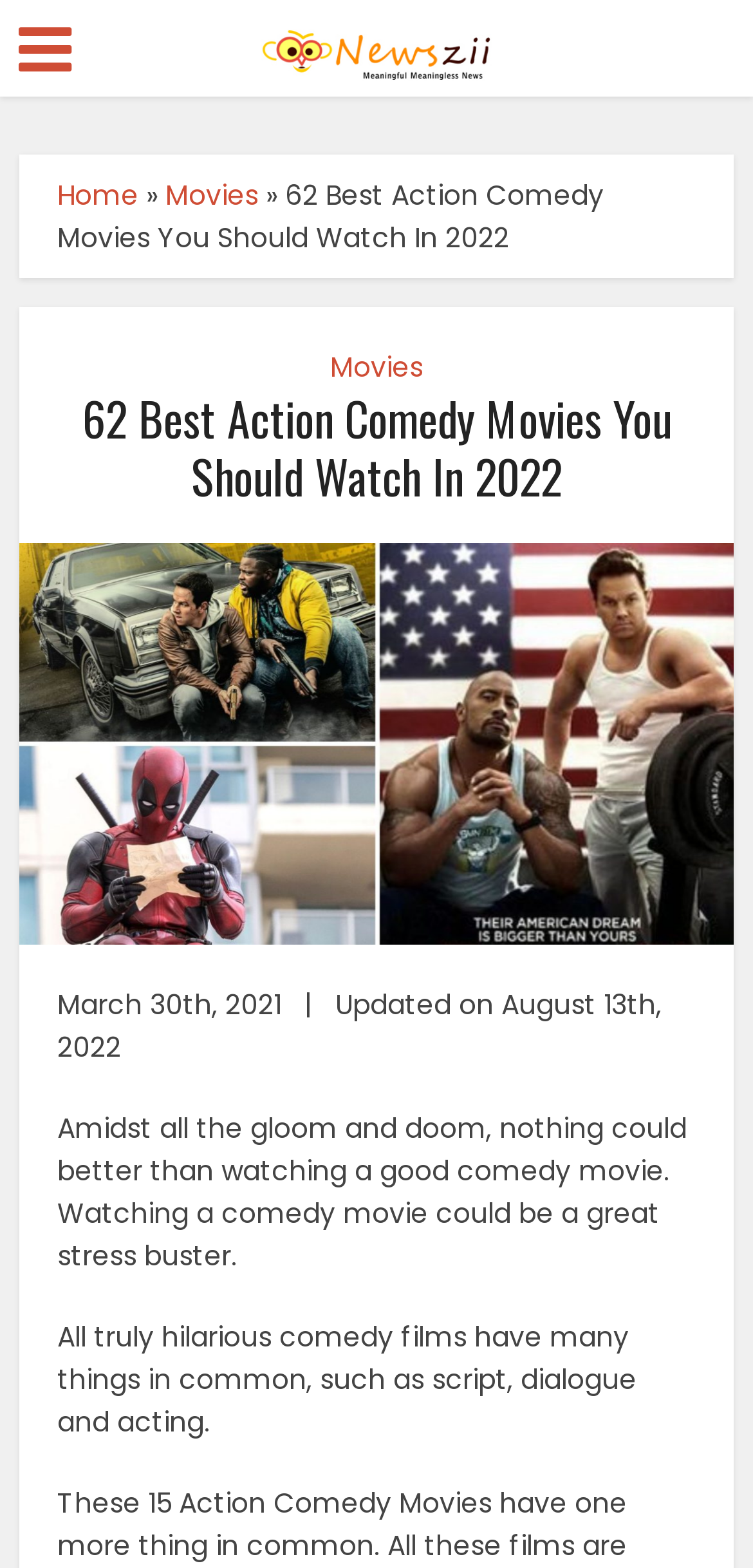Please answer the following query using a single word or phrase: 
What is the purpose of watching a comedy movie?

Stress buster